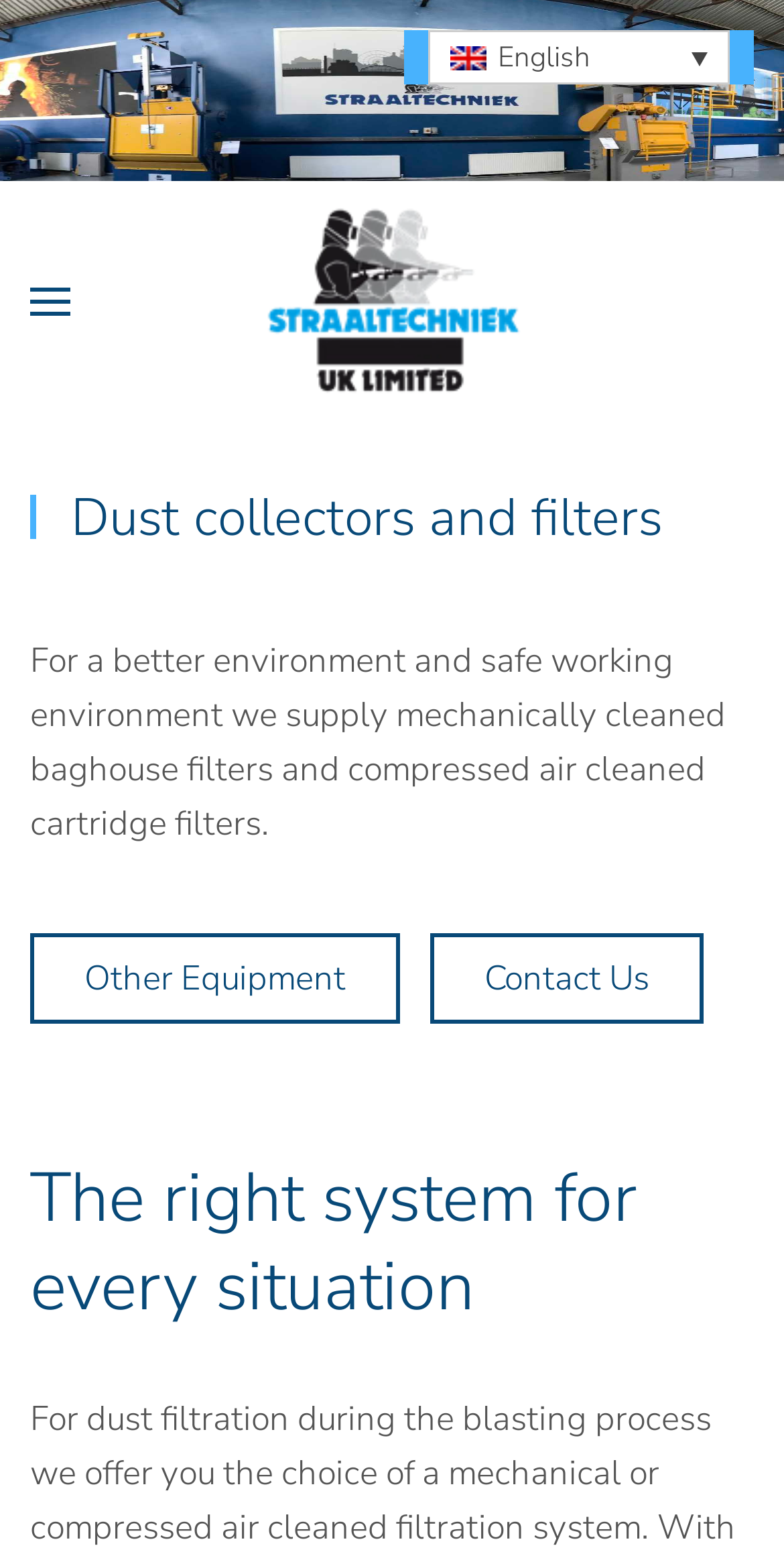Provide a one-word or one-phrase answer to the question:
What is the main topic of the webpage?

Dust collectors and filters